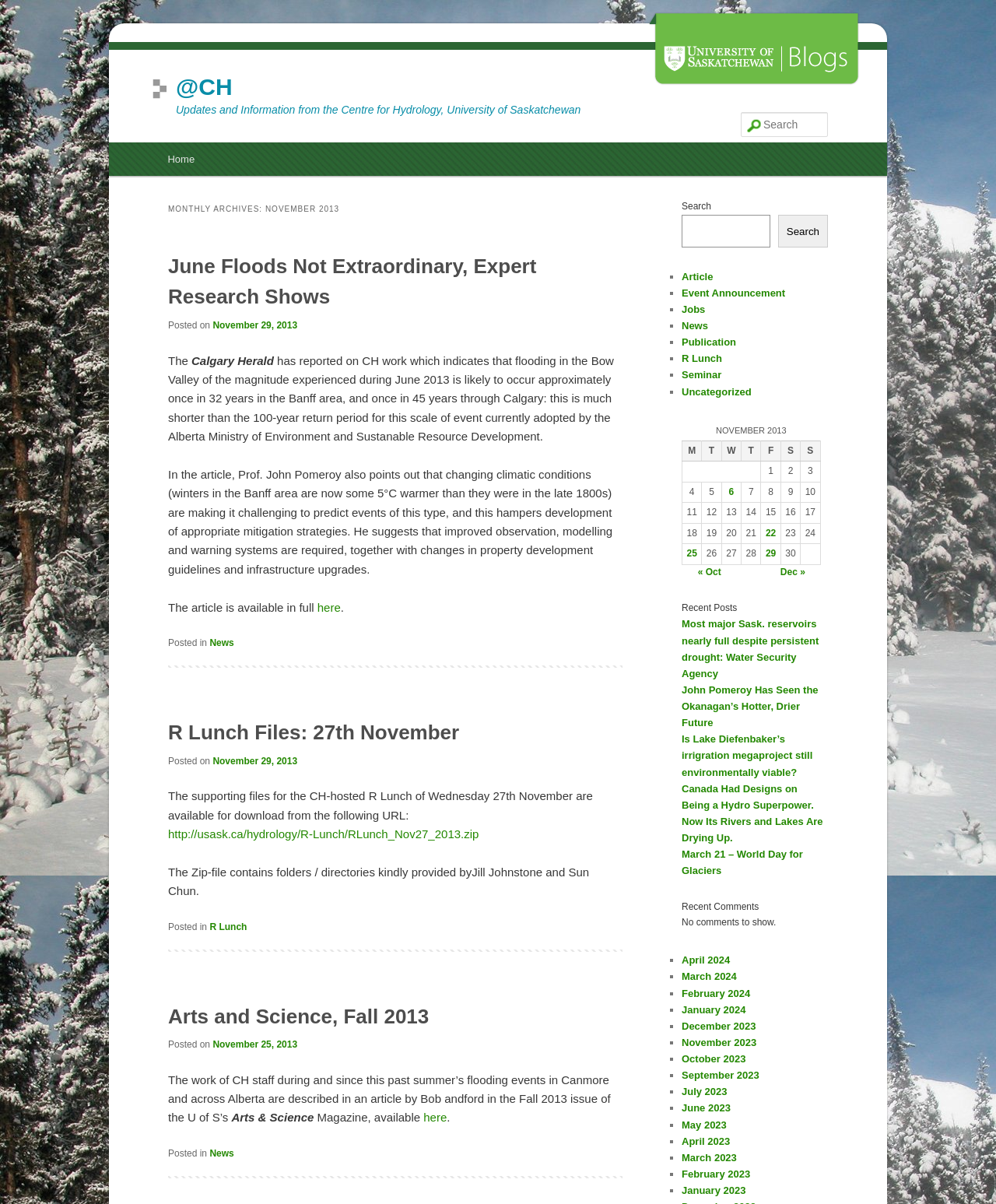Locate the bounding box coordinates of the clickable region necessary to complete the following instruction: "View the 'Arts and Science, Fall 2013' article". Provide the coordinates in the format of four float numbers between 0 and 1, i.e., [left, top, right, bottom].

[0.169, 0.822, 0.625, 0.862]